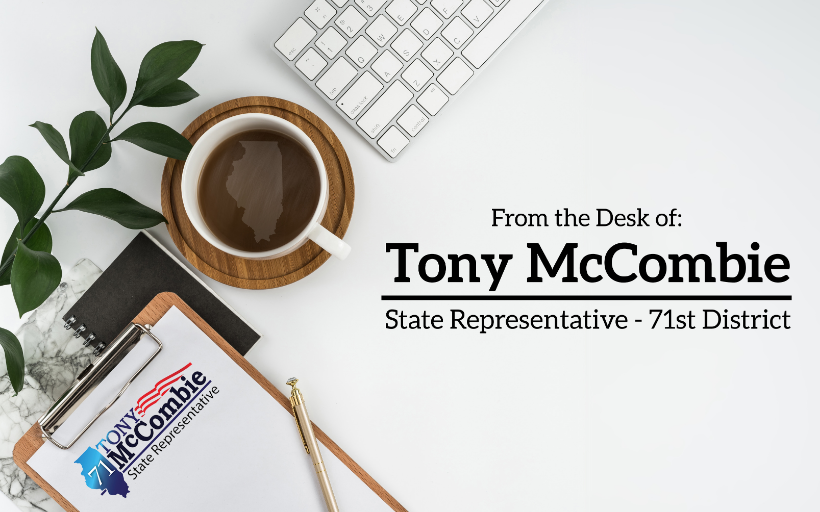What is the color of the keyboard in the background?
Using the information from the image, give a concise answer in one word or a short phrase.

White